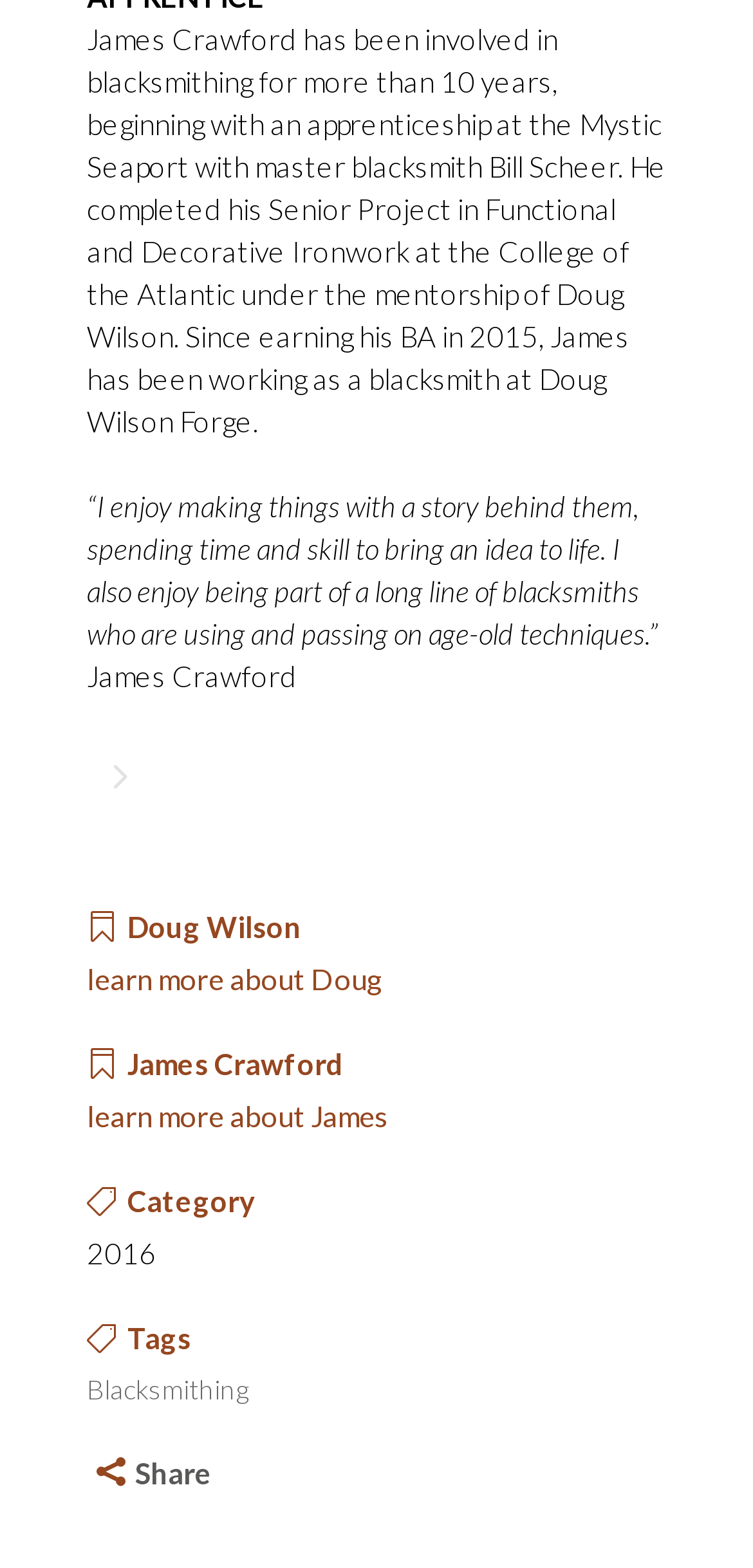Extract the bounding box coordinates for the described element: "Share". The coordinates should be represented as four float numbers between 0 and 1: [left, top, right, bottom].

[0.115, 0.929, 0.282, 0.951]